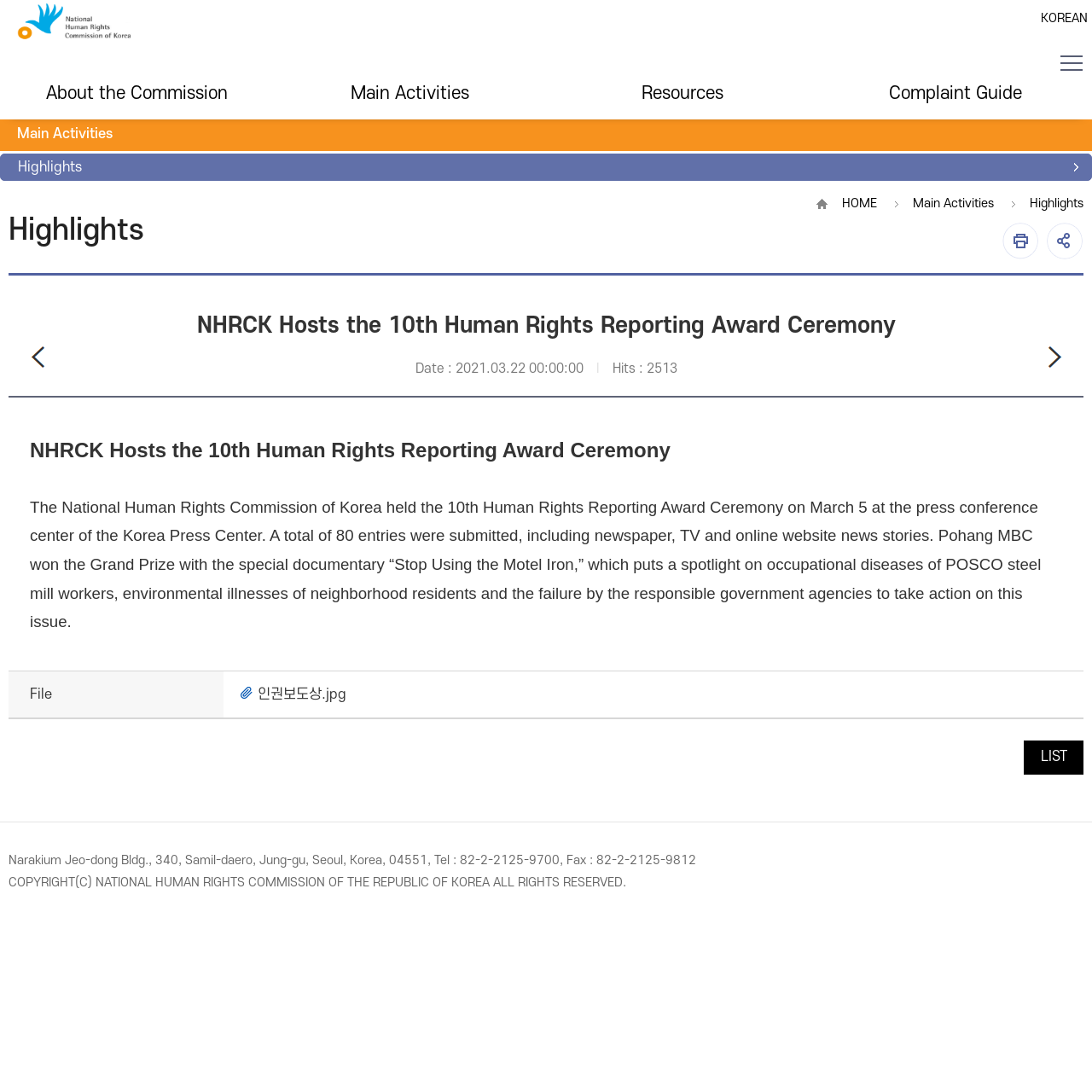How many entries were submitted for the award?
Offer a detailed and exhaustive answer to the question.

The question asks for the number of entries submitted for the award. From the webpage, we can see that the article states 'A total of 80 entries were submitted, including newspaper, TV and online website news stories.' Therefore, the answer is 80.